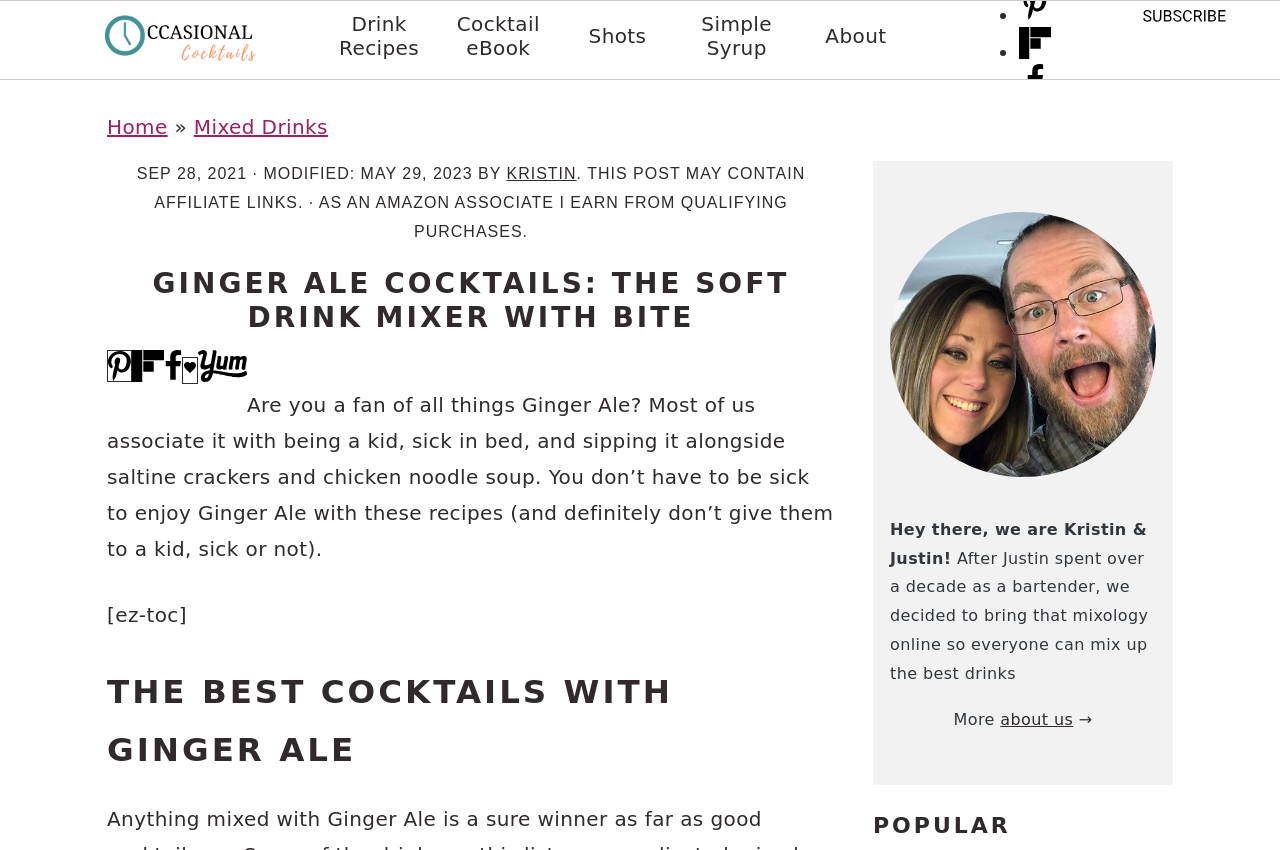Please determine the bounding box of the UI element that matches this description: alt="go to homepage". The coordinates should be given as (top-left x, top-left y, bottom-right x, bottom-right y), with all values between 0 and 1.

[0.074, 0.008, 0.23, 0.088]